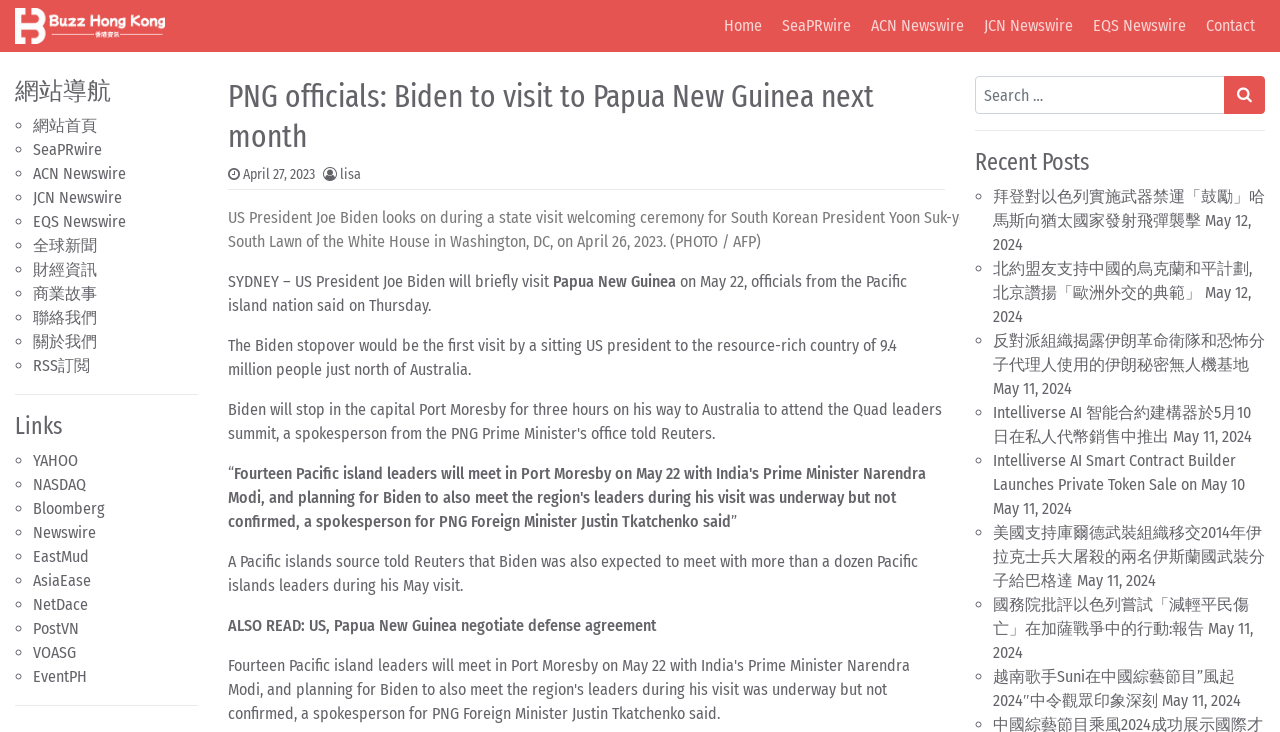Could you locate the bounding box coordinates for the section that should be clicked to accomplish this task: "Click on the 'Home' link".

[0.558, 0.011, 0.603, 0.06]